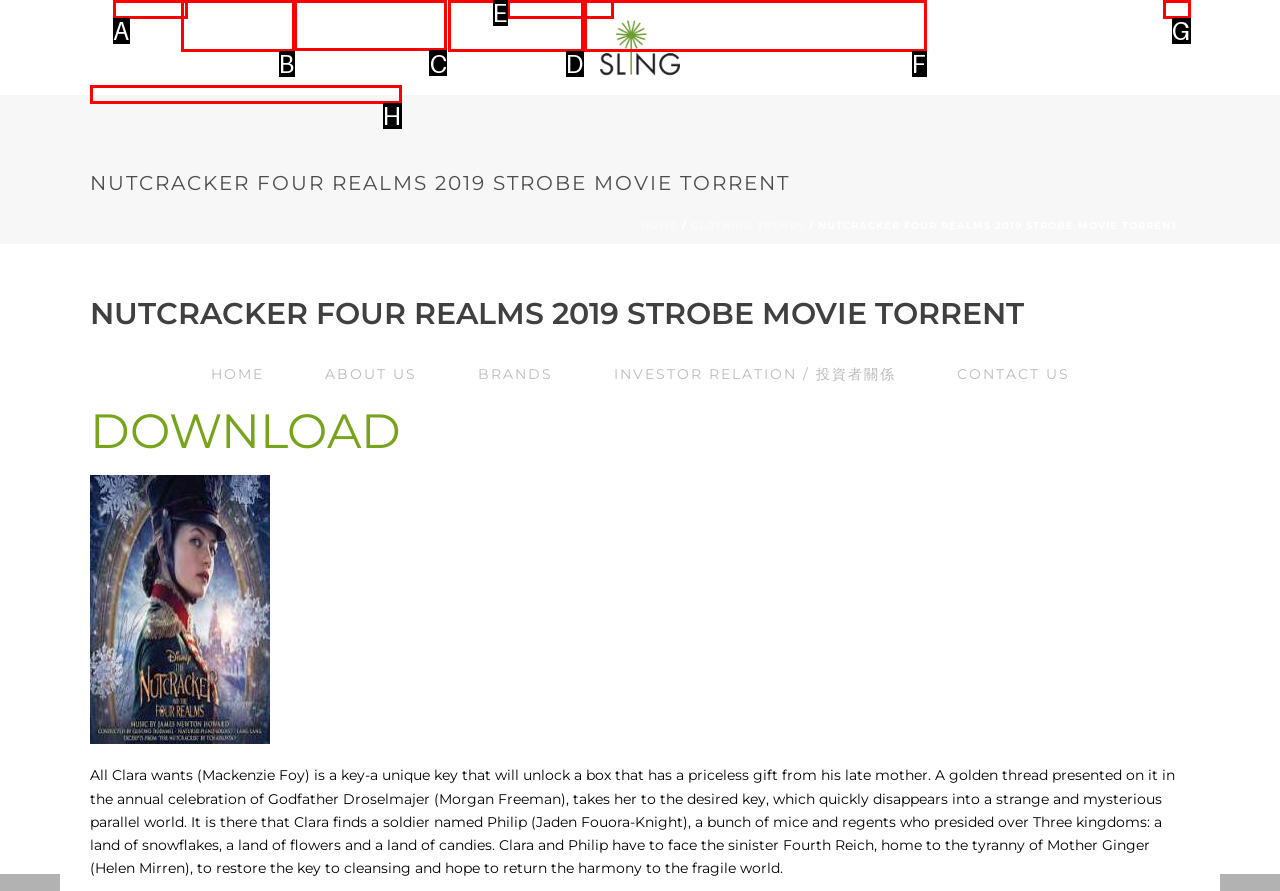Indicate which UI element needs to be clicked to fulfill the task: Click the ABOUT US link
Answer with the letter of the chosen option from the available choices directly.

C